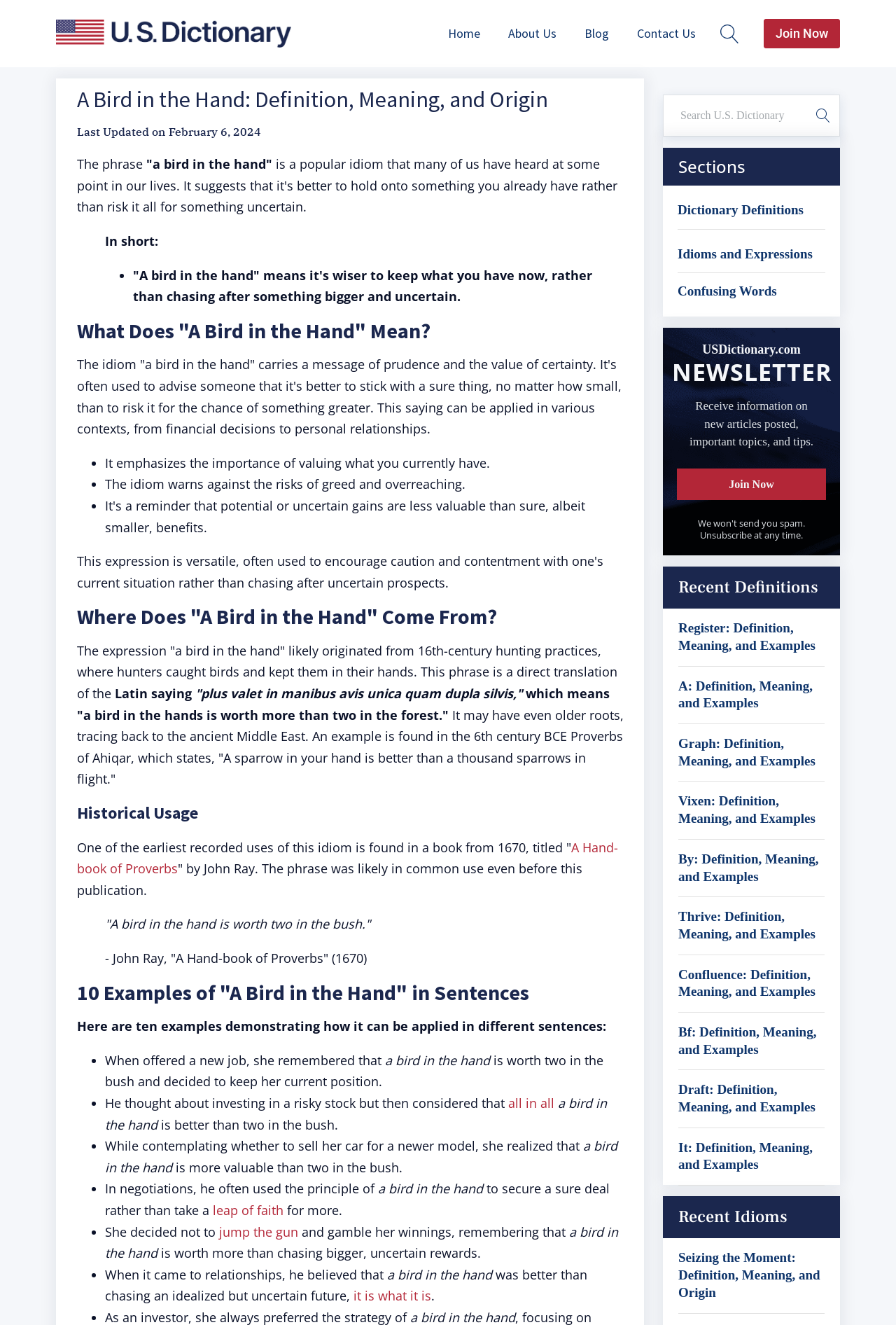Create an elaborate caption for the webpage.

This webpage is about the idiom "a bird in the hand" and its meaning, origin, and usage. At the top, there are several links to navigate to different sections of the website, including "Home", "About Us", "Blog", and "Contact Us". Next to these links, there is a search bar with a magnifying glass icon.

Below the navigation links, there is a heading that reads "A Bird in the Hand: Definition, Meaning, and Origin". Underneath this heading, there is a brief introduction to the idiom, followed by a blockquote that provides a concise definition of the phrase.

The main content of the webpage is divided into several sections, each with its own heading. The first section, "What Does 'A Bird in the Hand' Mean?", explains the idiom's meaning and provides examples of its usage. The second section, "Where Does 'A Bird in the Hand' Come From?", discusses the idiom's origin and history. The third section, "Historical Usage", provides examples of the idiom's usage in the past.

The webpage also includes a section titled "10 Examples of 'A Bird in the Hand' in Sentences", which provides examples of how the idiom can be used in different sentences. Each example is marked with a bullet point and includes a brief explanation of the idiom's usage in that particular context.

At the bottom of the webpage, there are links to other sections of the website, including "Dictionary Definitions", "Idioms and Expressions", and "Confusing Words". There is also a newsletter subscription box and a copyright notice.